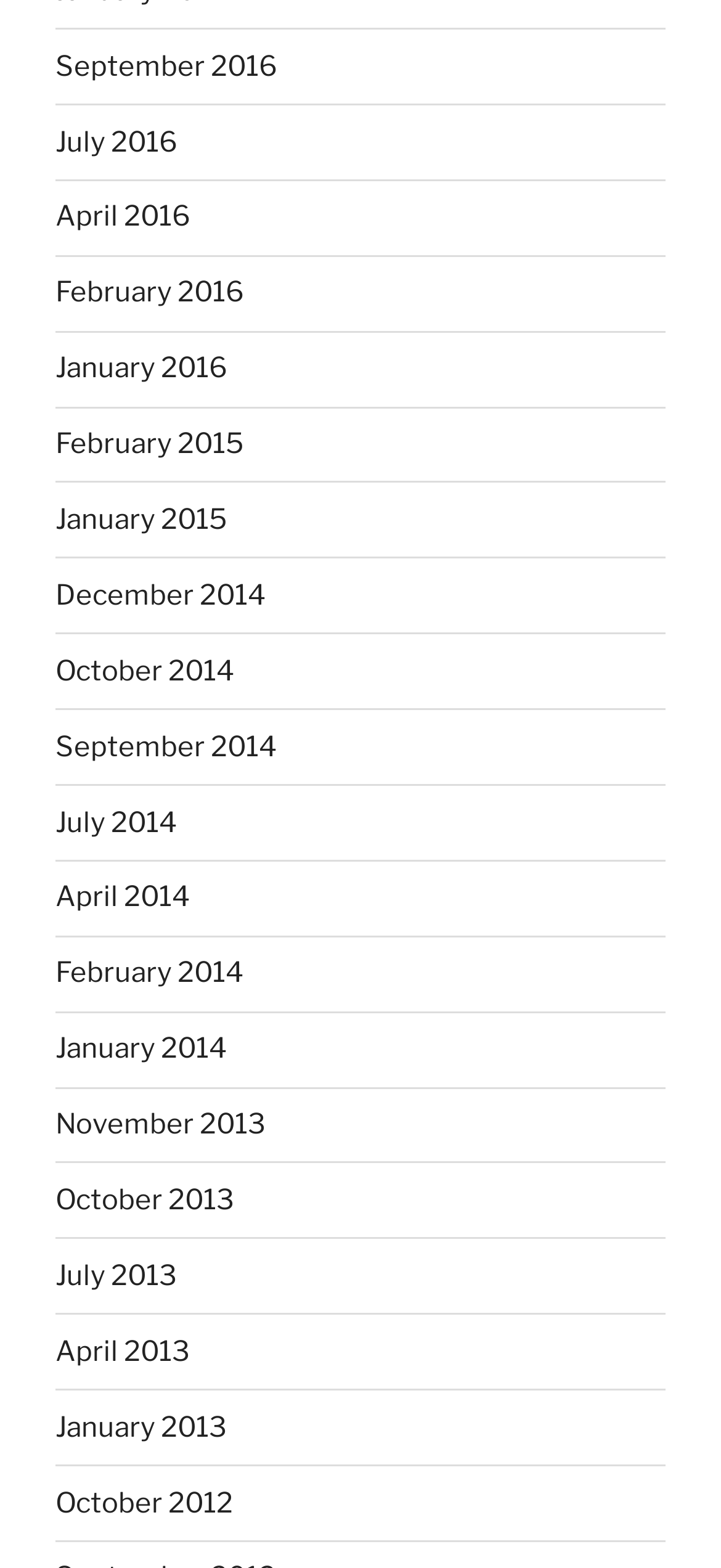Please determine the bounding box coordinates of the element's region to click in order to carry out the following instruction: "Call the phone number". The coordinates should be four float numbers between 0 and 1, i.e., [left, top, right, bottom].

None